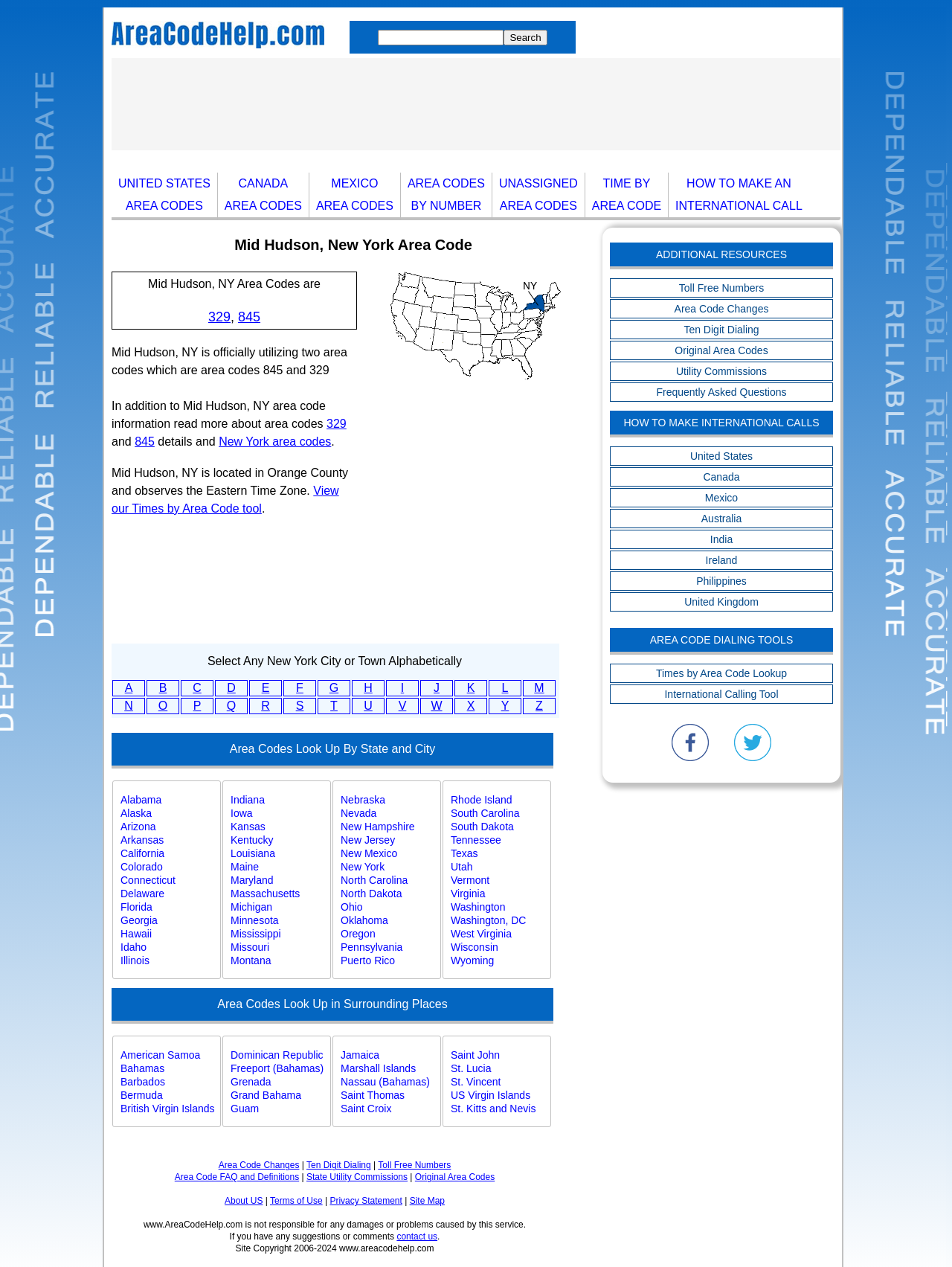Please identify the bounding box coordinates of the element that needs to be clicked to execute the following command: "Search for area codes". Provide the bounding box using four float numbers between 0 and 1, formatted as [left, top, right, bottom].

[0.529, 0.023, 0.575, 0.036]